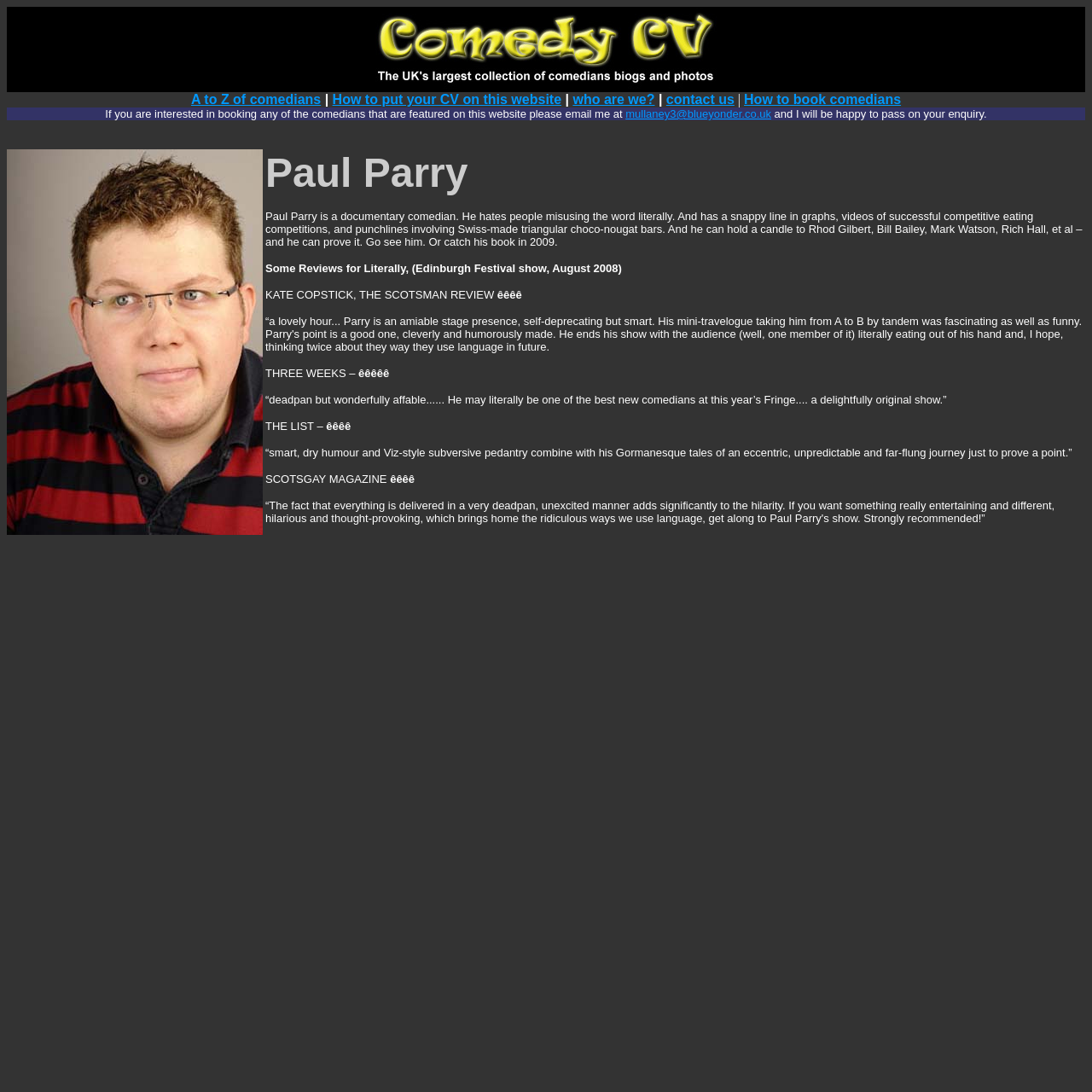Give a one-word or short-phrase answer to the following question: 
What is the topic of Paul Parry's Edinburgh Festival show?

Misusing the word 'literally'